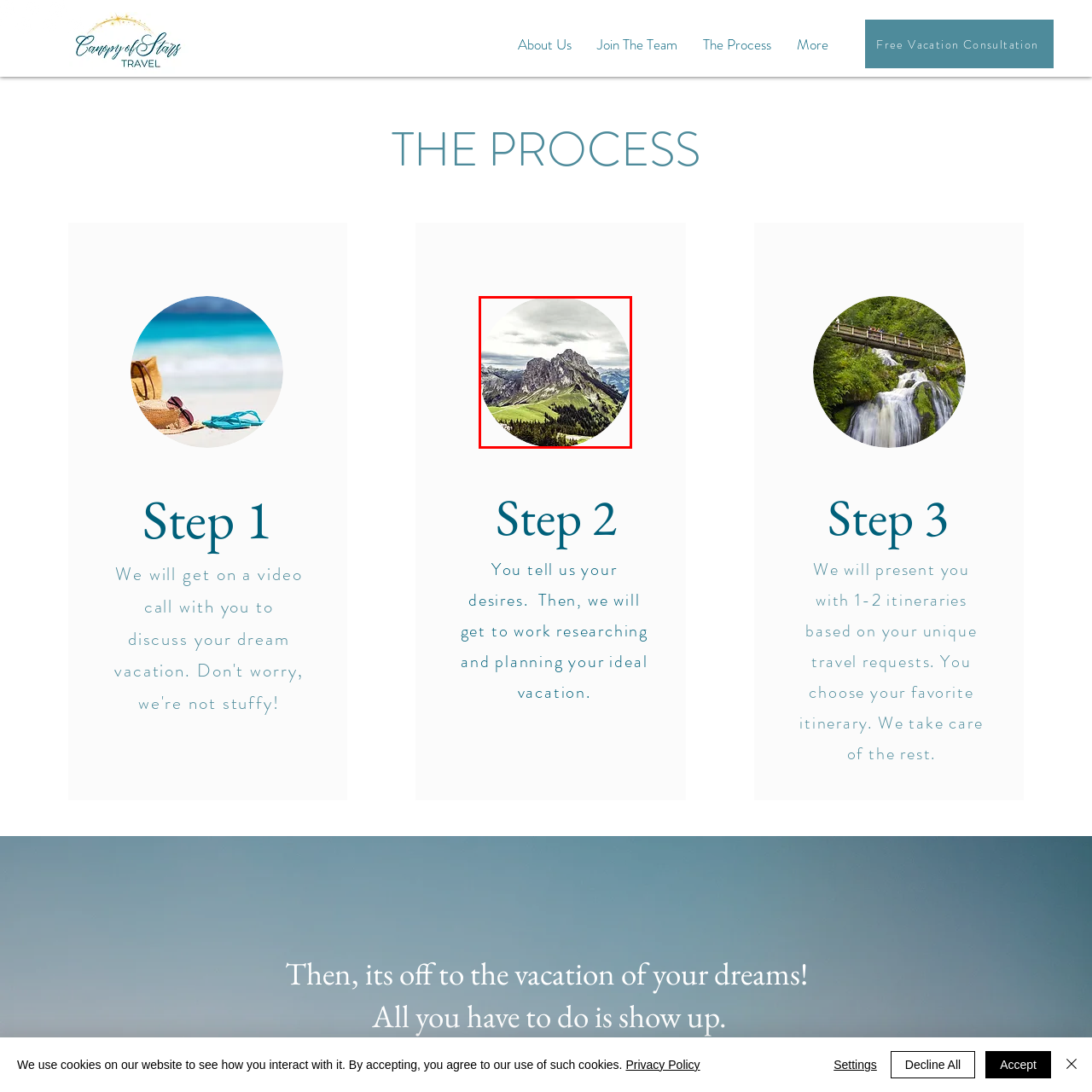Inspect the image outlined by the red box and answer the question using a single word or phrase:
What shape is the crop of the image?

Circular